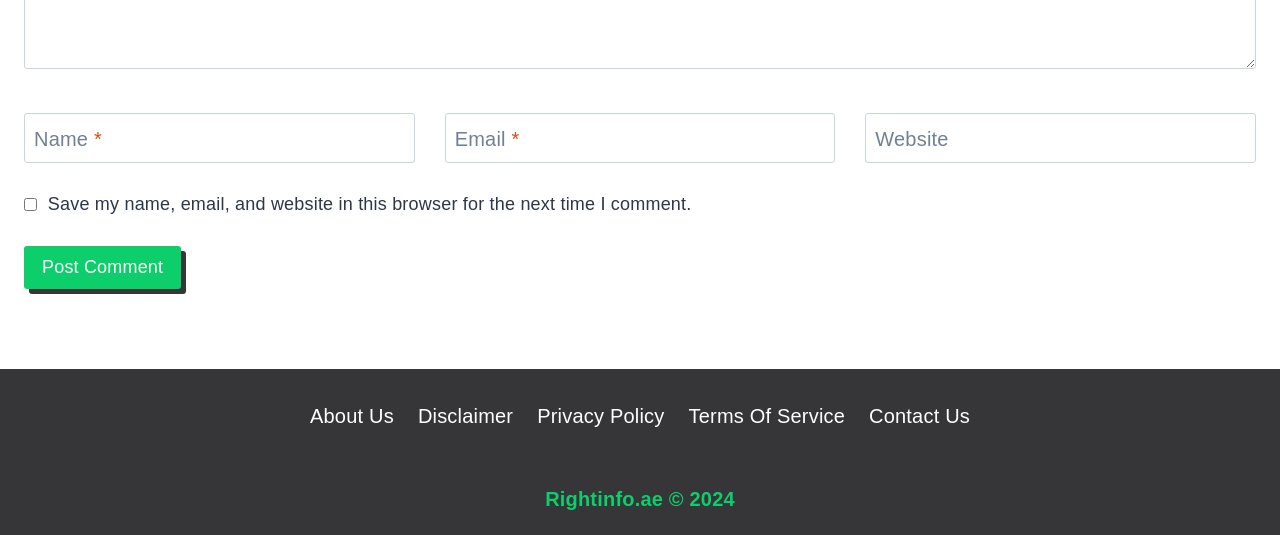Utilize the details in the image to thoroughly answer the following question: What is the function of the 'Post Comment' button?

The 'Post Comment' button is likely used to submit the user's comment after filling out the required fields, such as name and email.